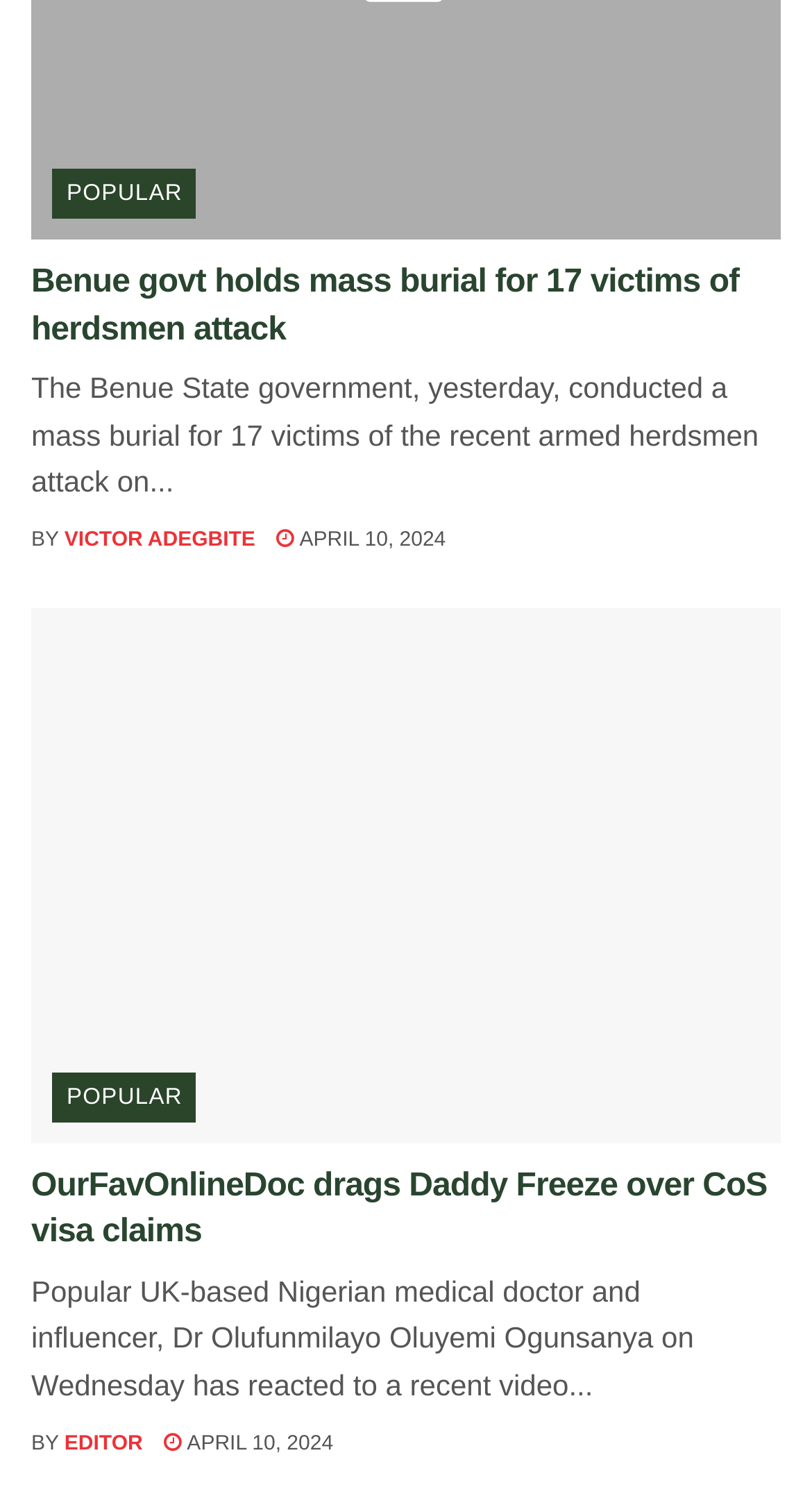Identify the bounding box coordinates of the section that should be clicked to achieve the task described: "click on the 'OurFavOnlineDoc drags Daddy Freeze over CoS visa claims' link".

[0.038, 0.786, 0.945, 0.841]